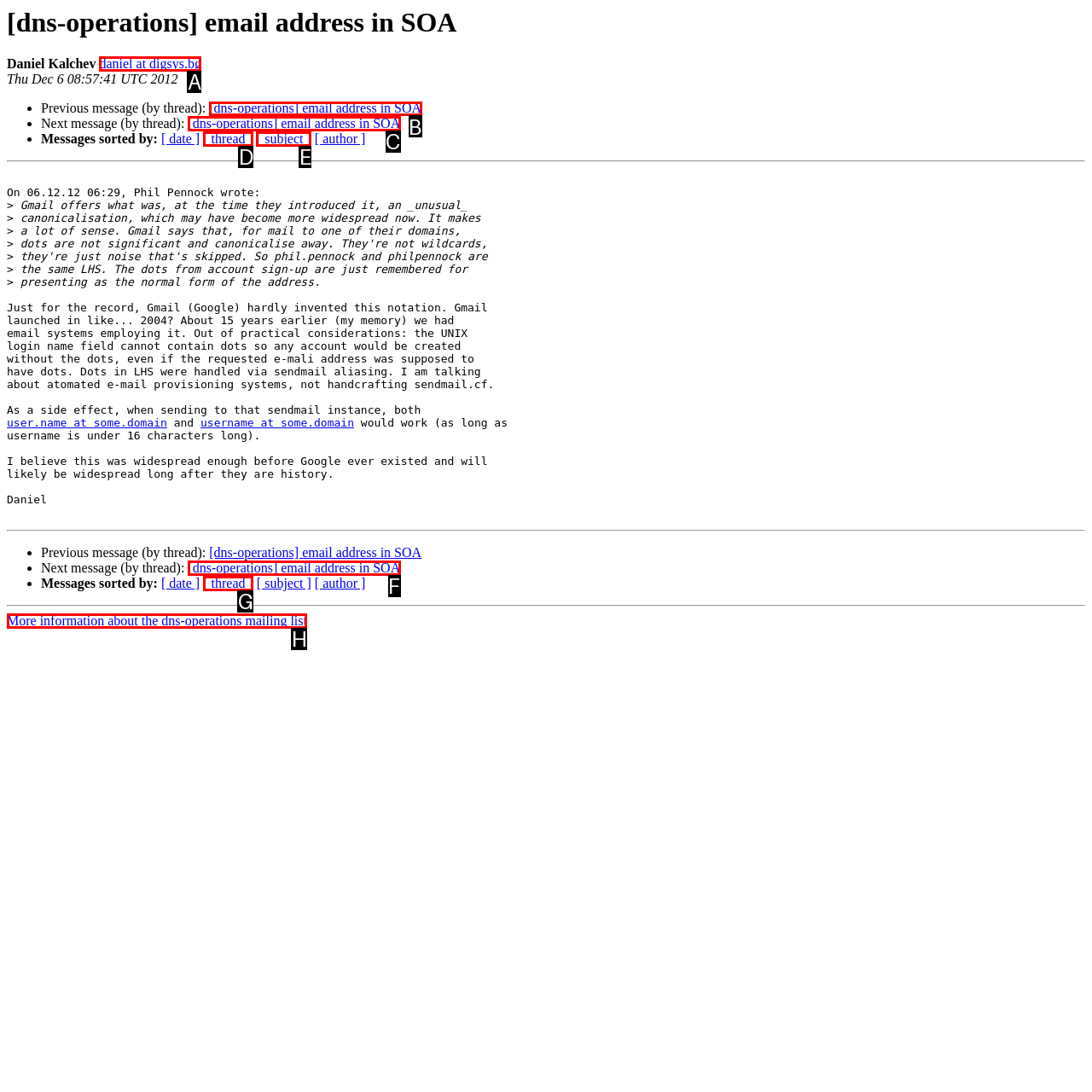Specify which UI element should be clicked to accomplish the task: View previous message in thread. Answer with the letter of the correct choice.

B